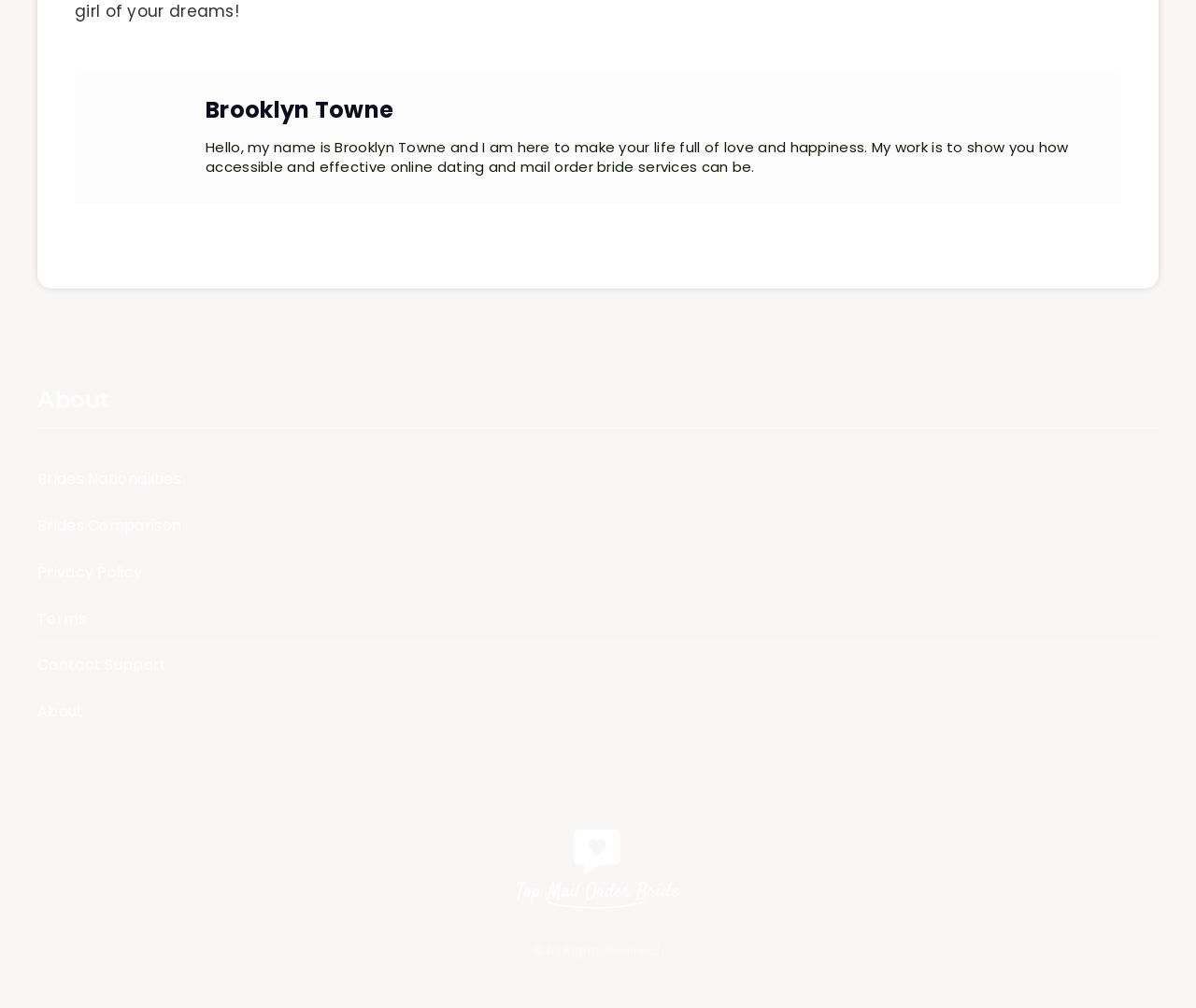What is the name of the website?
Analyze the screenshot and provide a detailed answer to the question.

The name 'Topmailorderbride' is mentioned in the heading and link at the bottom of the webpage, and also in the image, which suggests that it is the name of the website.